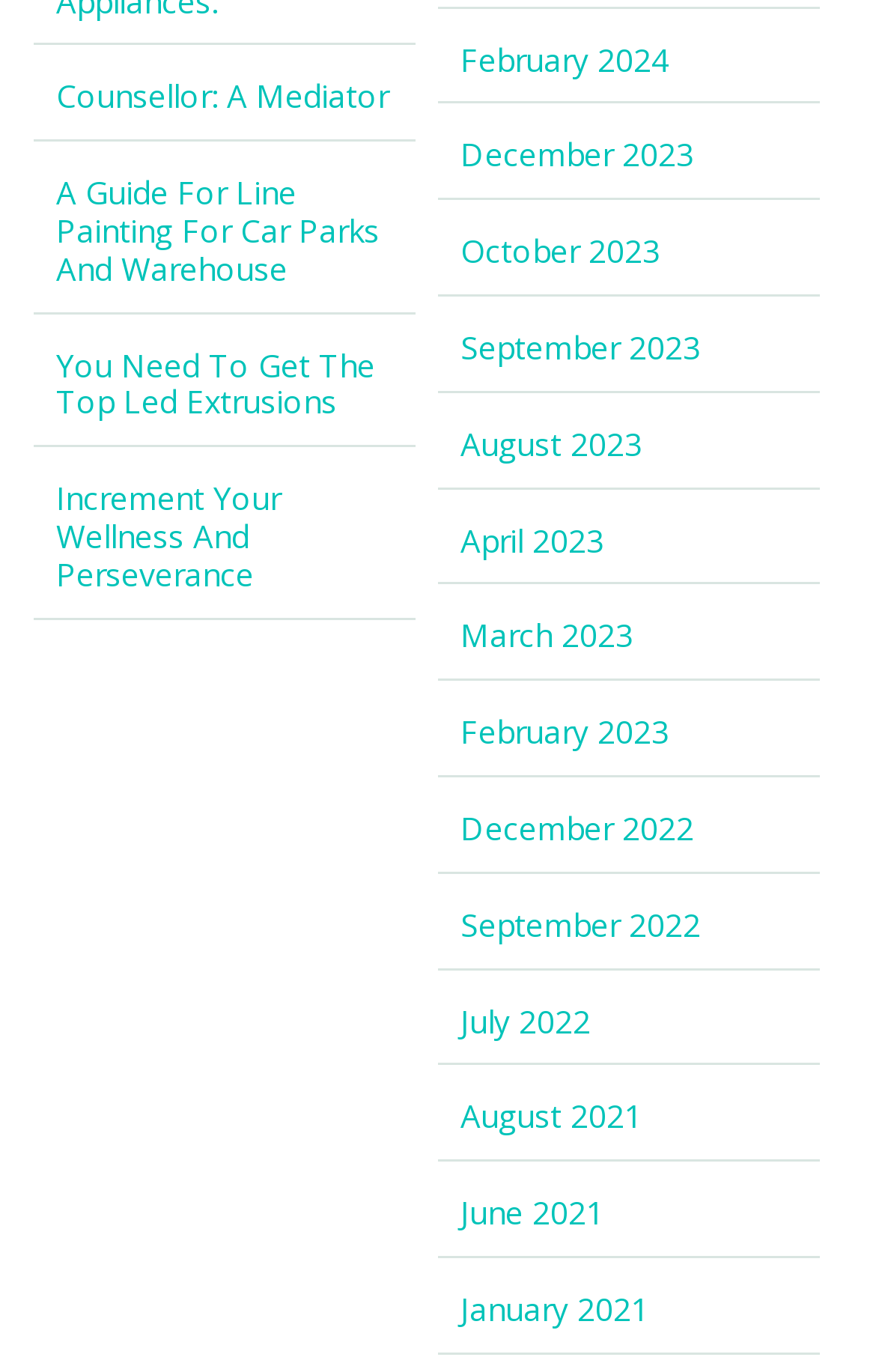Please locate the bounding box coordinates of the element's region that needs to be clicked to follow the instruction: "Read A Guide For Line Painting For Car Parks And Warehouse". The bounding box coordinates should be provided as four float numbers between 0 and 1, i.e., [left, top, right, bottom].

[0.064, 0.125, 0.433, 0.211]